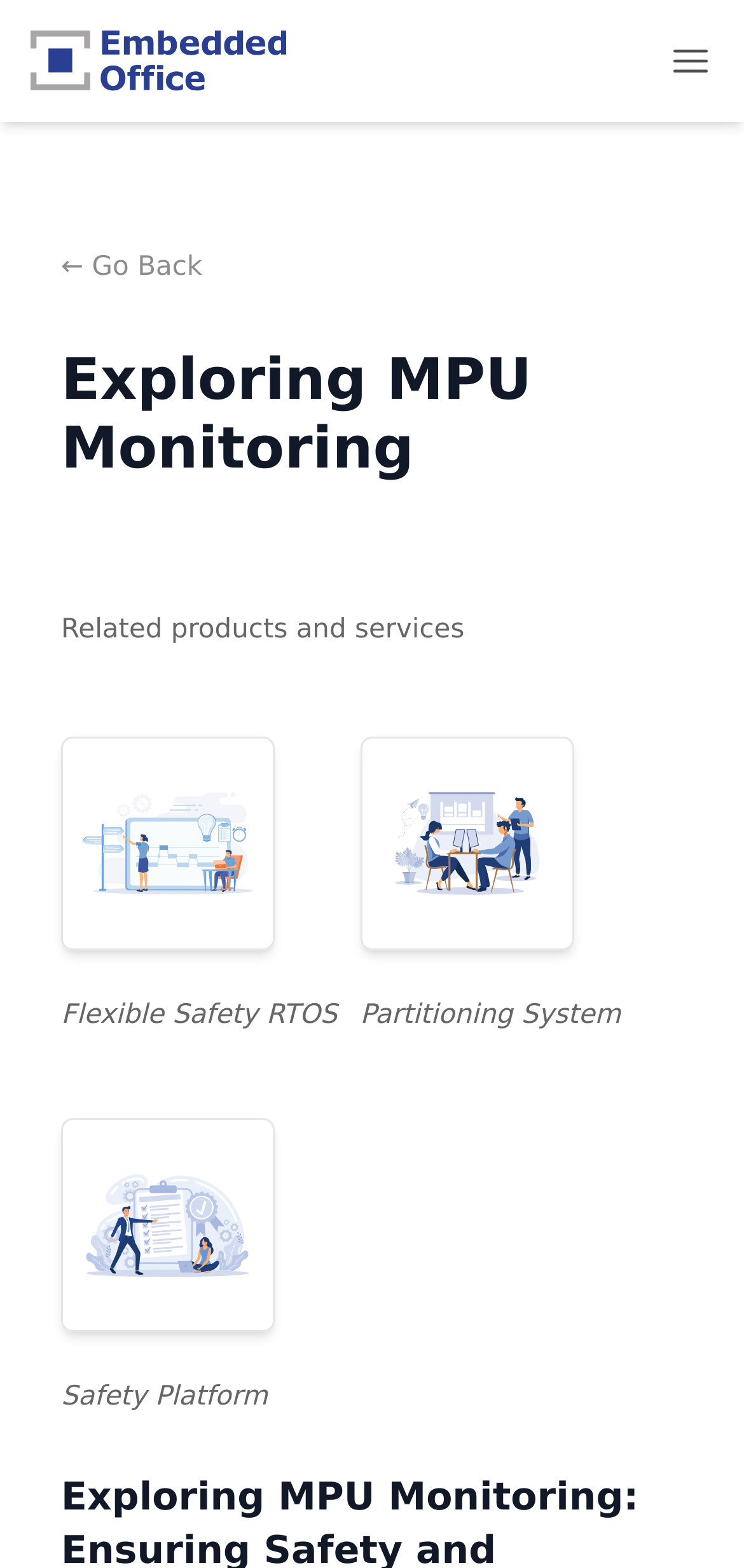Identify the primary heading of the webpage and provide its text.

Exploring MPU Monitoring